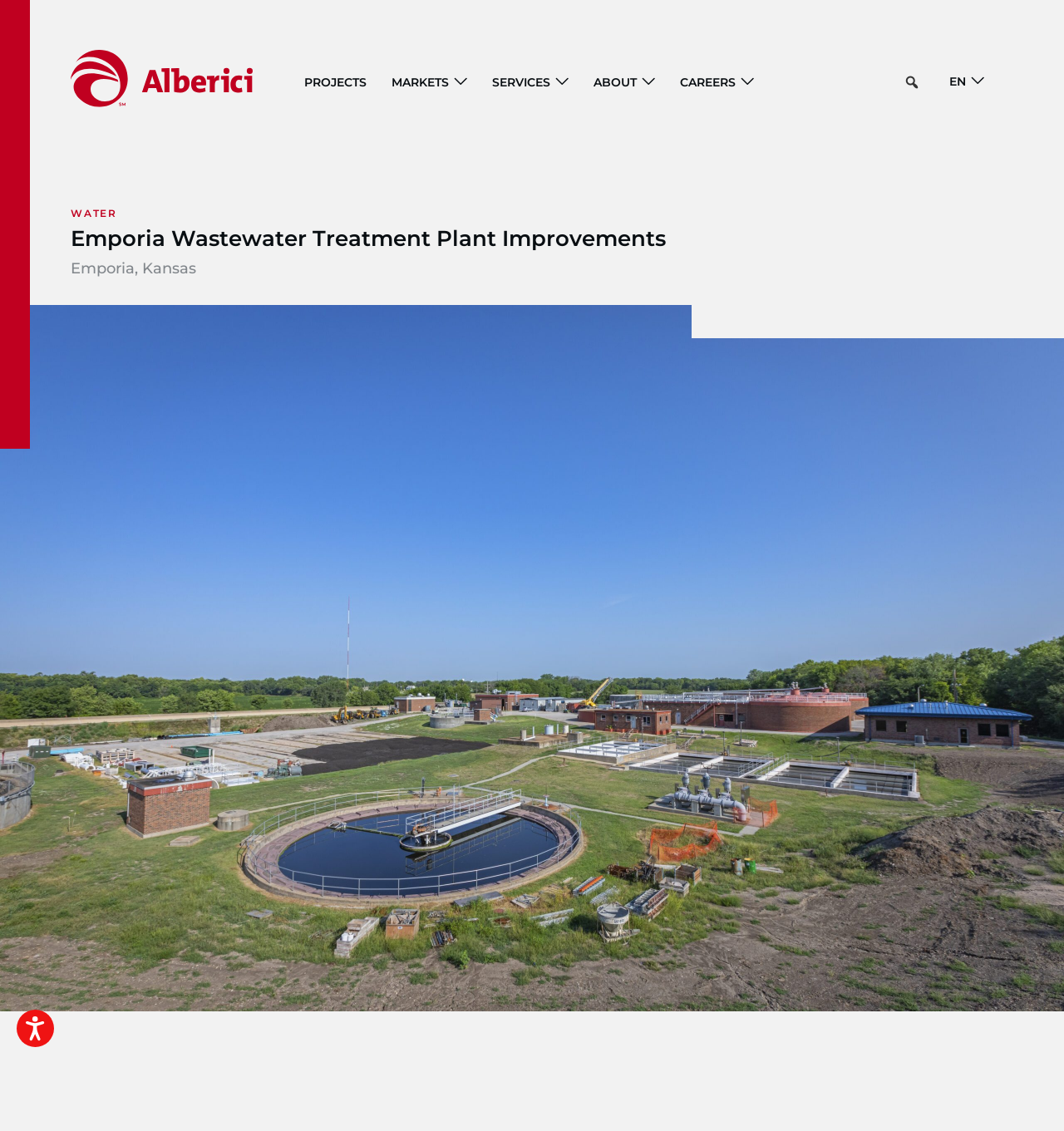Kindly determine the bounding box coordinates for the area that needs to be clicked to execute this instruction: "Switch to English".

[0.885, 0.057, 0.925, 0.087]